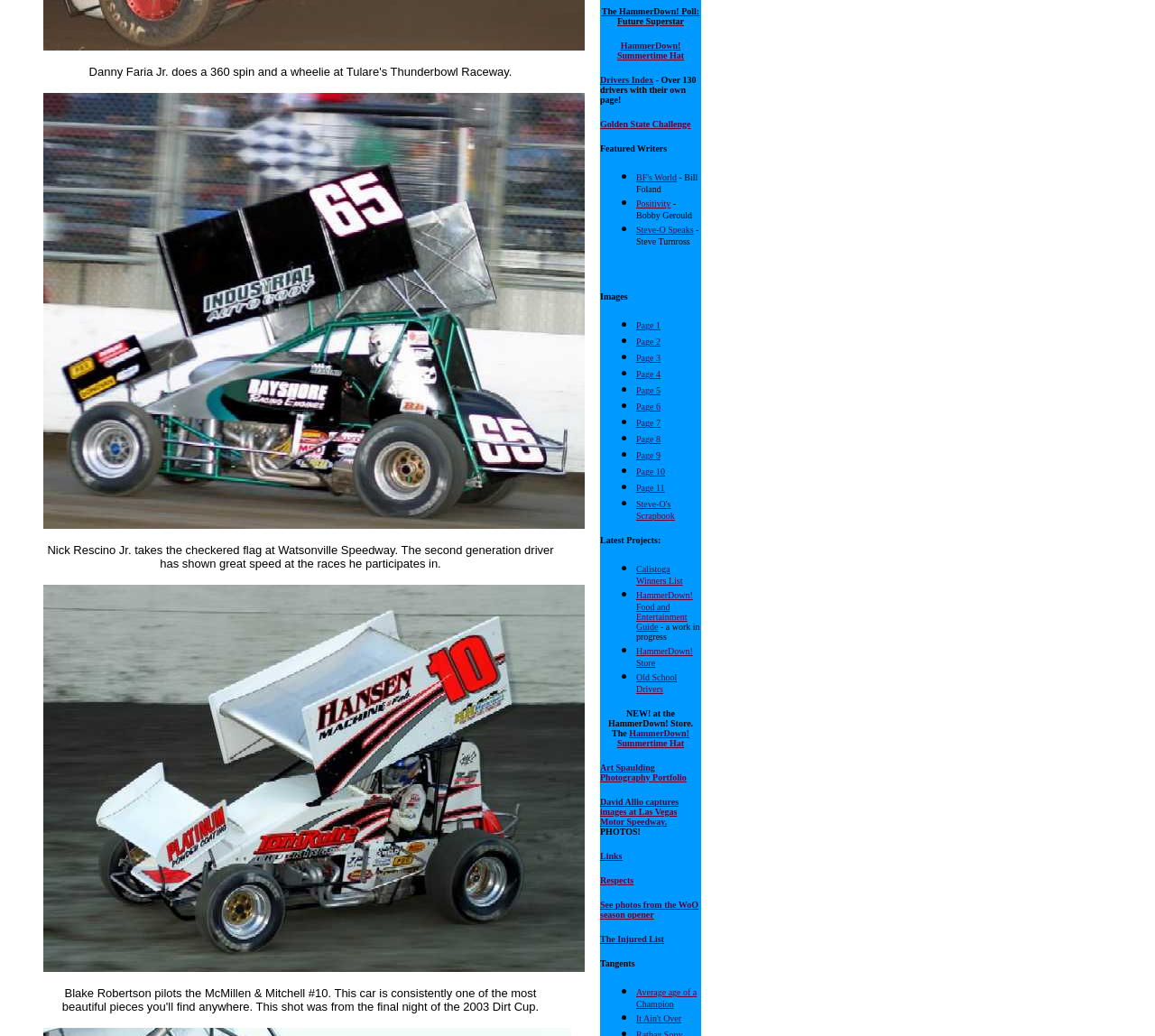How many drivers are featured on the webpage?
Answer the question in a detailed and comprehensive manner.

I found the answer by looking at the static text element that says 'Over 130 drivers with their own page!'